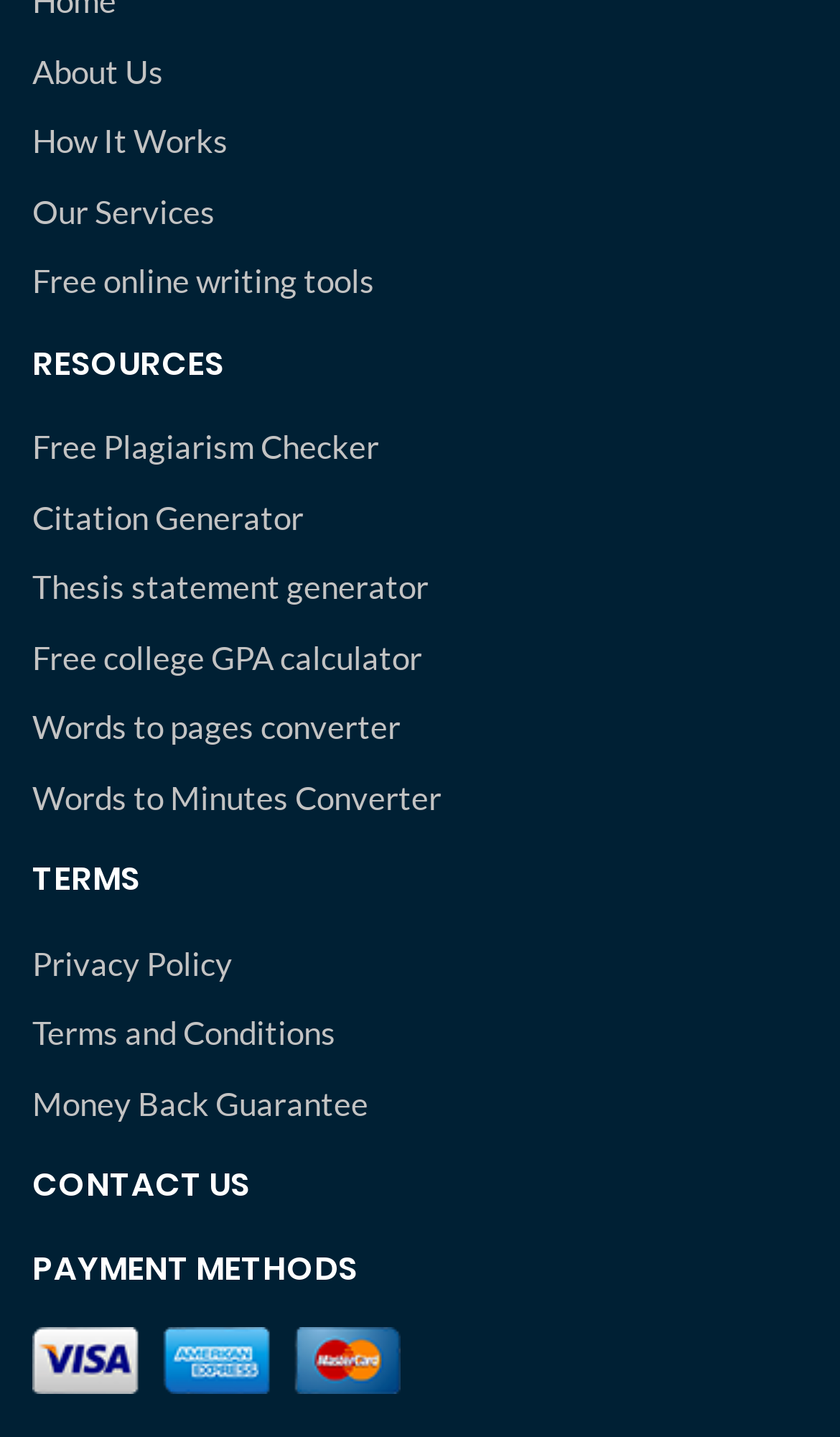Answer succinctly with a single word or phrase:
How many payment methods are listed?

None